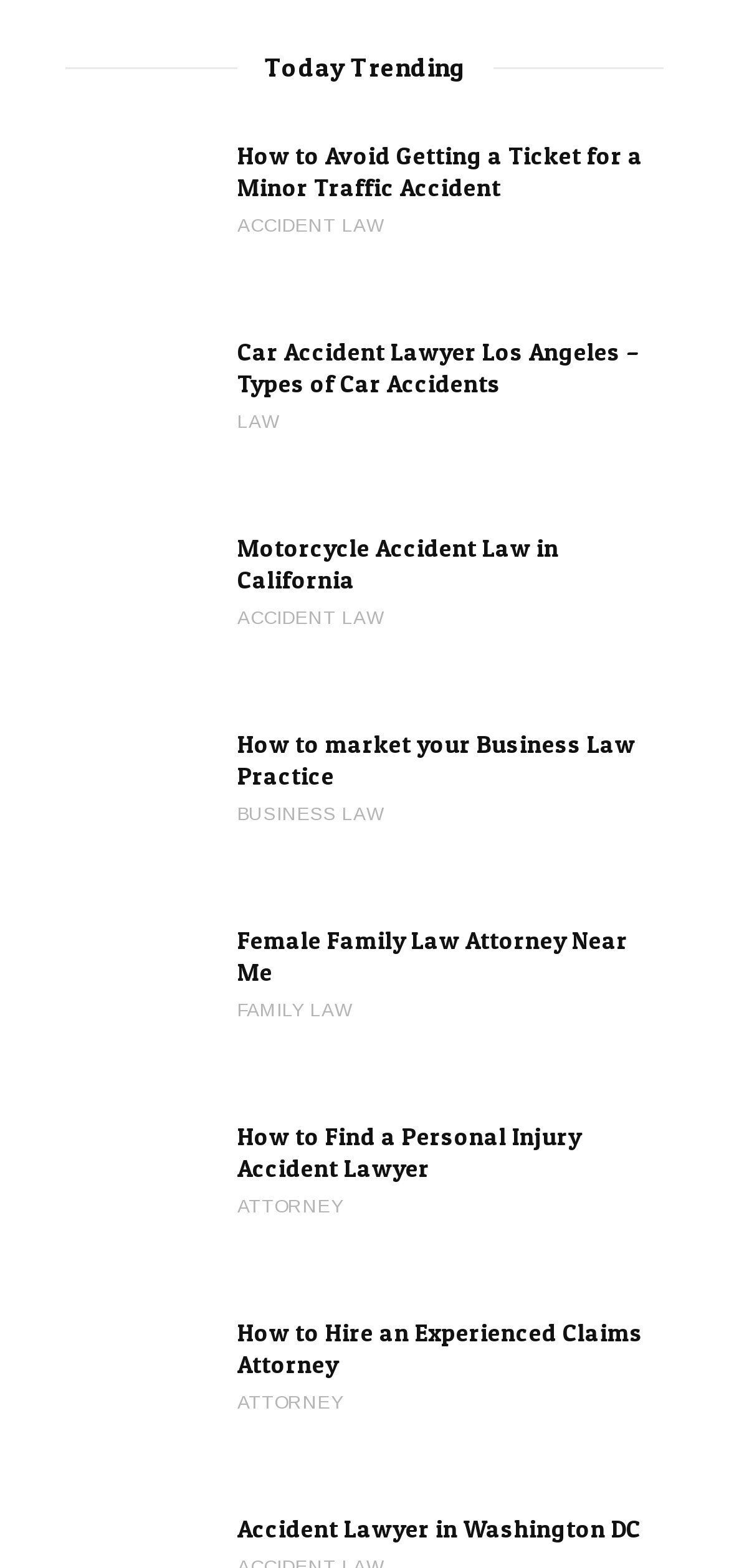Locate the bounding box coordinates of the area to click to fulfill this instruction: "View today's trending topics". The bounding box should be presented as four float numbers between 0 and 1, in the order [left, top, right, bottom].

[0.363, 0.032, 0.637, 0.054]